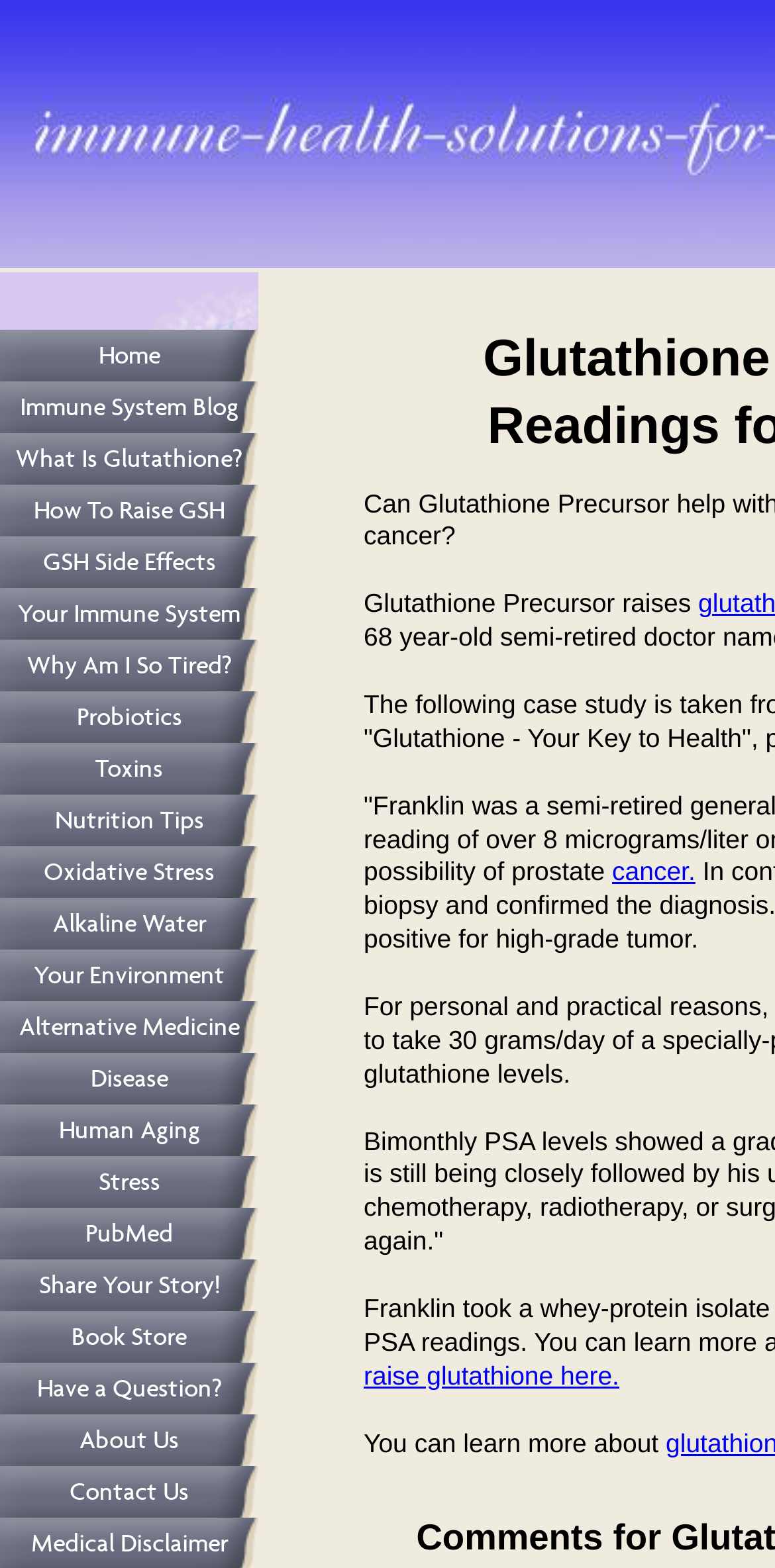Please provide a detailed answer to the question below by examining the image:
What is the purpose of the webpage?

Based on the presence of static text and links, it appears that the purpose of the webpage is to provide information to users about glutathione and its relation to prostate cancer, as well as other related topics.